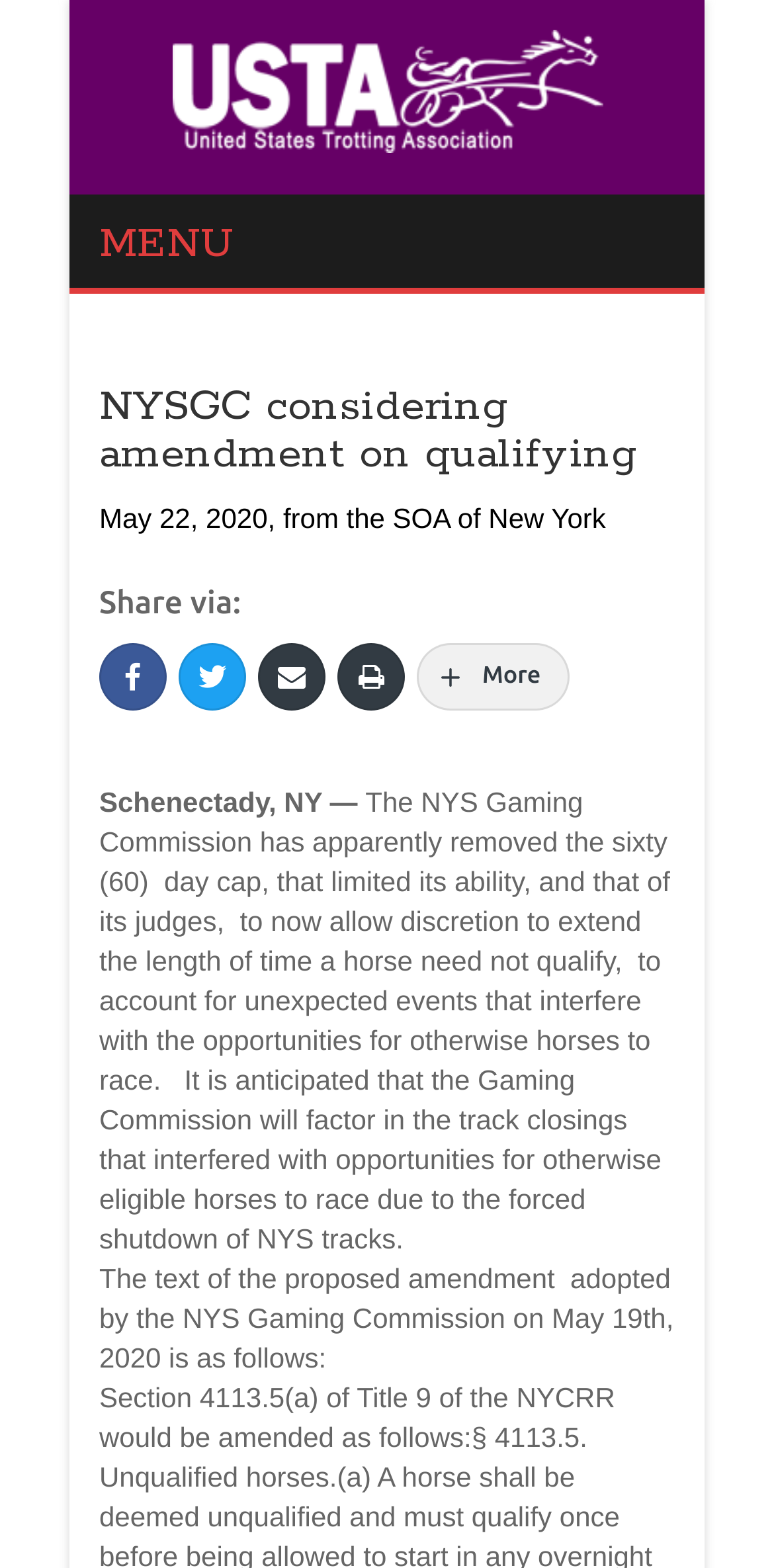What is the reason for the Gaming Commission's amendment?
Answer the question with a single word or phrase derived from the image.

Track closings